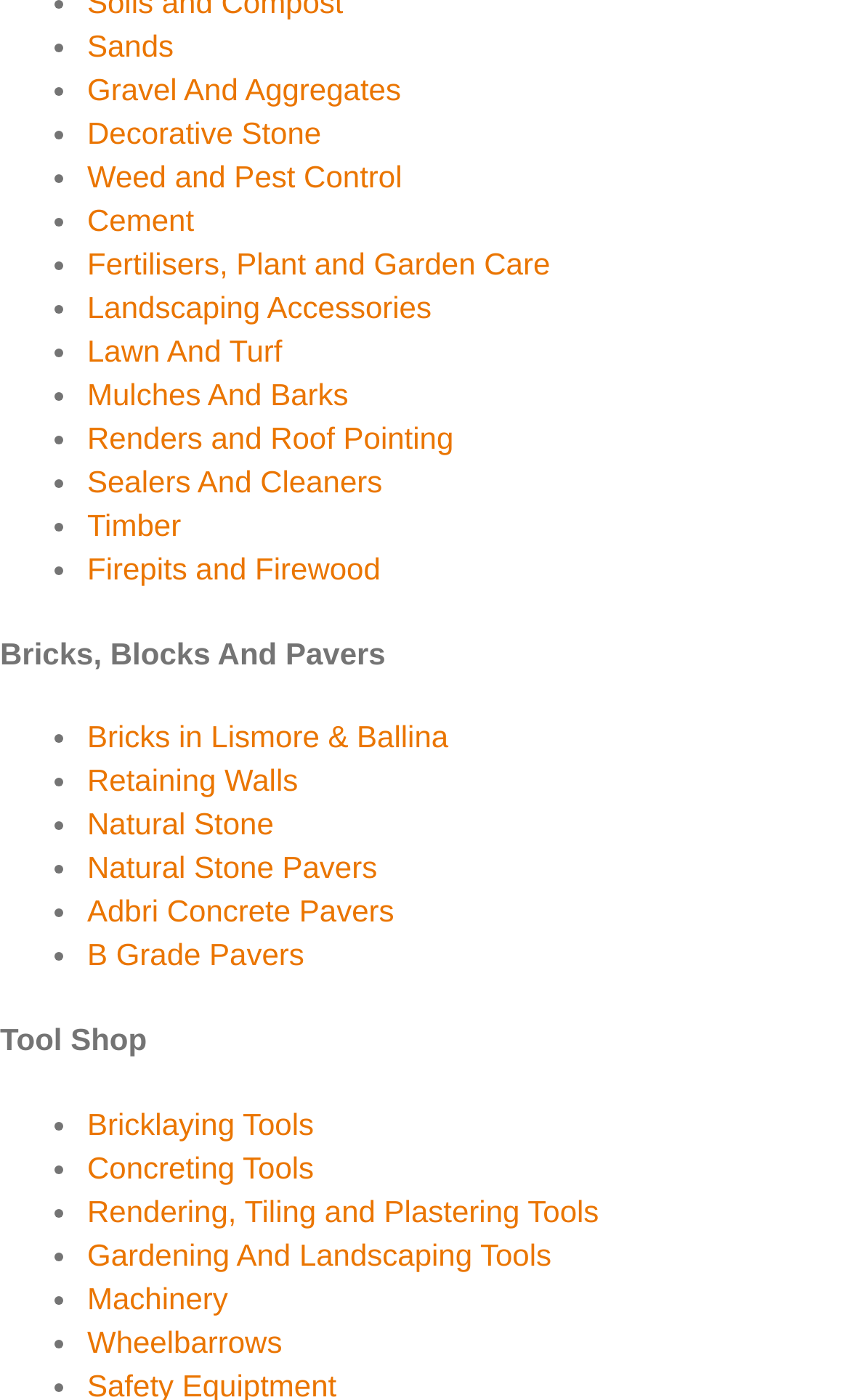What is the first category listed under the first section?
Based on the content of the image, thoroughly explain and answer the question.

I looked at the first section and found the first list marker and link, which is 'Sands'.